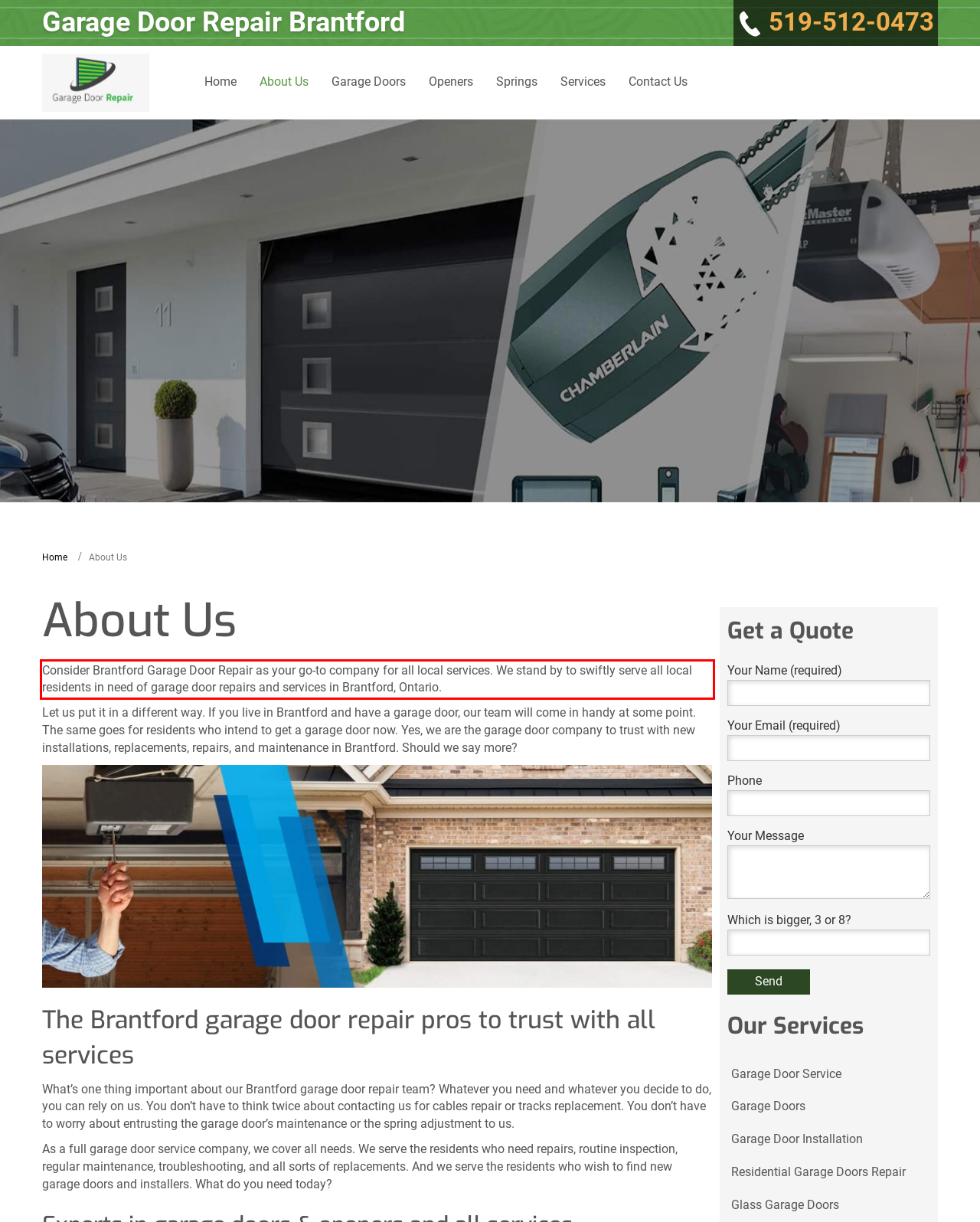Look at the webpage screenshot and recognize the text inside the red bounding box.

Consider Brantford Garage Door Repair as your go-to company for all local services. We stand by to swiftly serve all local residents in need of garage door repairs and services in Brantford, Ontario.